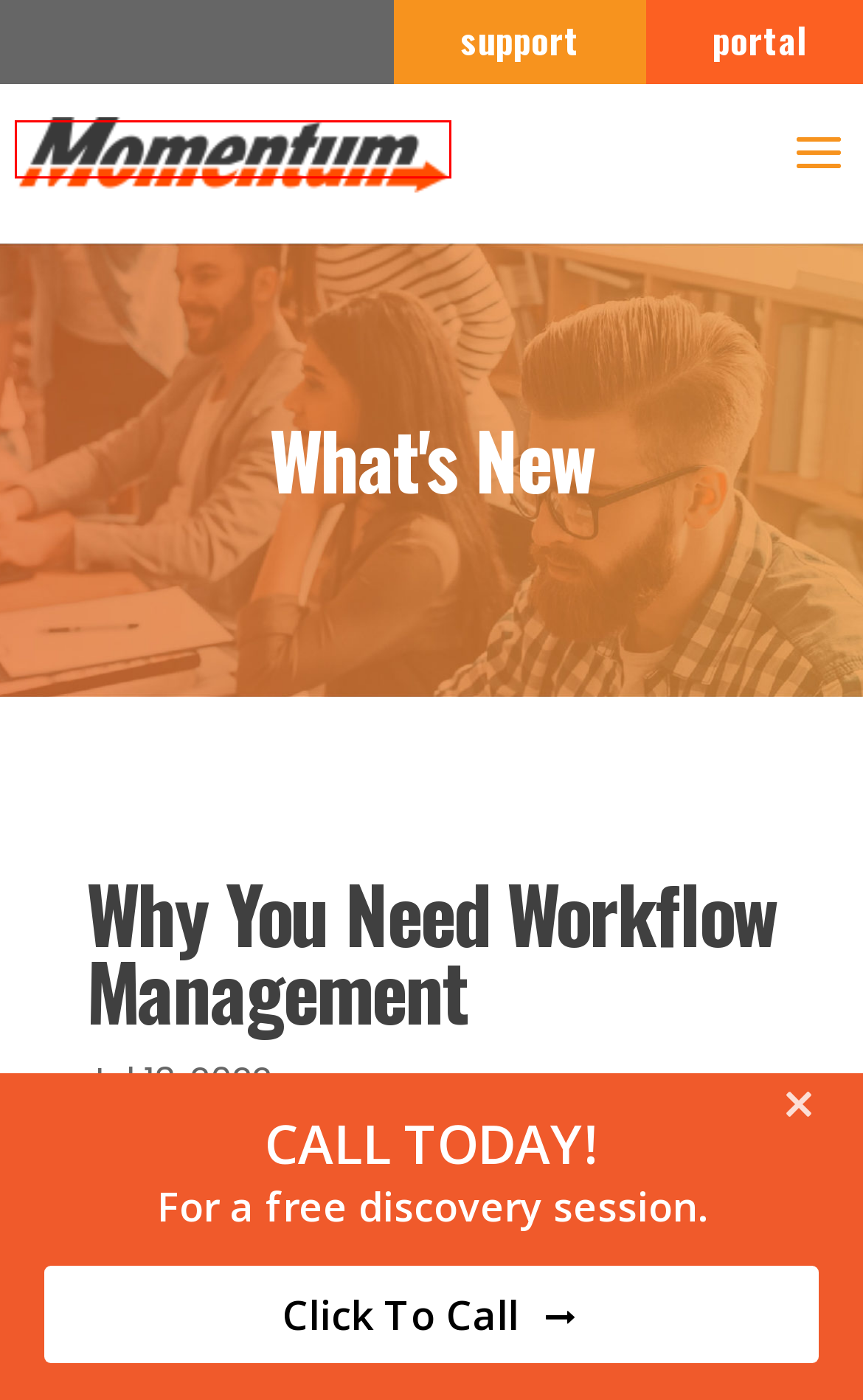After examining the screenshot of a webpage with a red bounding box, choose the most accurate webpage description that corresponds to the new page after clicking the element inside the red box. Here are the candidates:
A. Momentum Control
B. Momentum | Propelling Business Forward
C. What is a Workflow? Definition and Examples
D. Momentum ECM Awards | Momentum ECM
E. Portal
F. Laserfiche Blog | Latest Trends in Enterprise Content Managment (ECM)
G. Digital Transformation Roadmap | Momentum ECM
H. What Is Business Process Automation? | Laserfiche

B